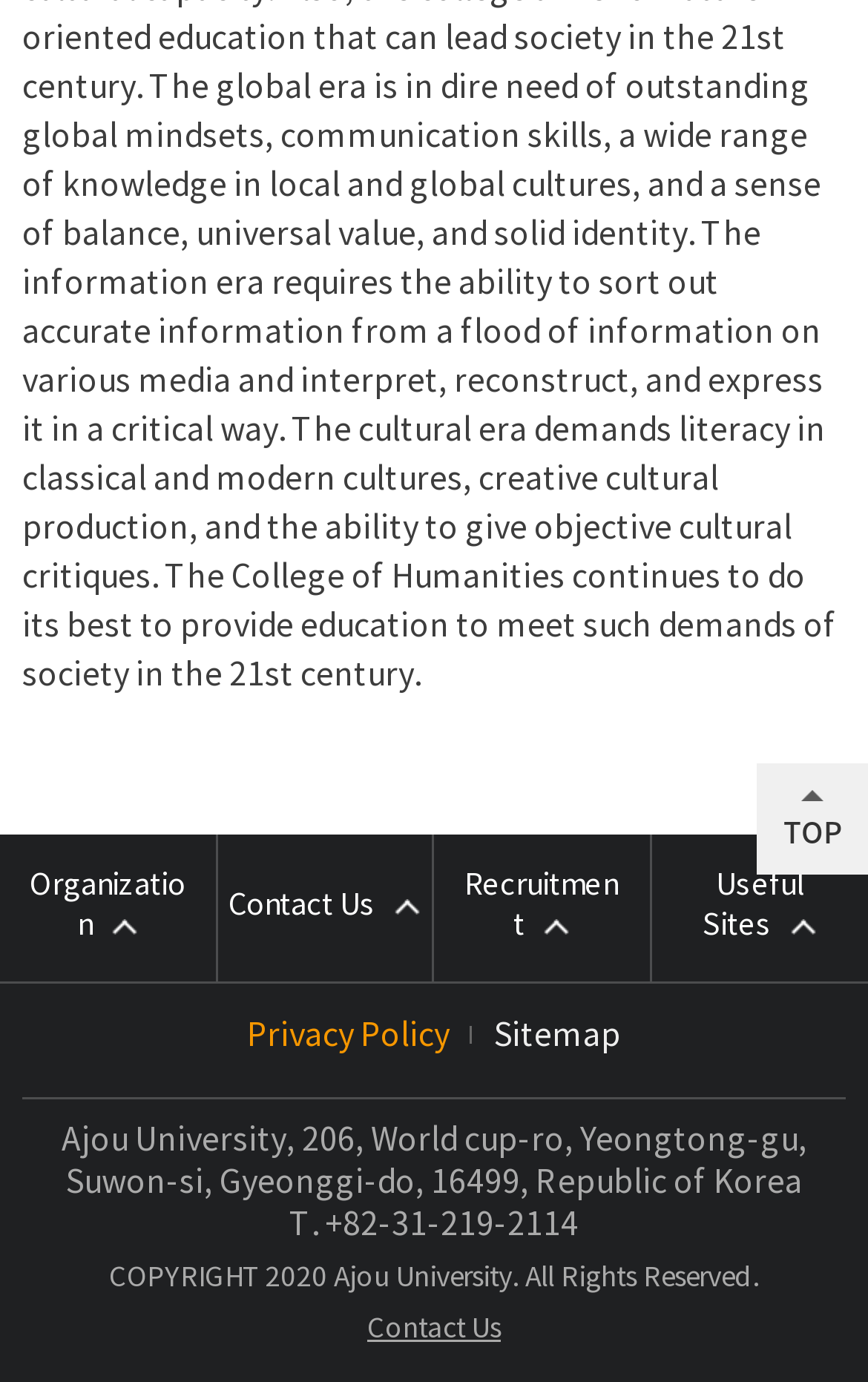Find the bounding box coordinates of the element to click in order to complete the given instruction: "Contact Us."

[0.25, 0.618, 0.497, 0.696]